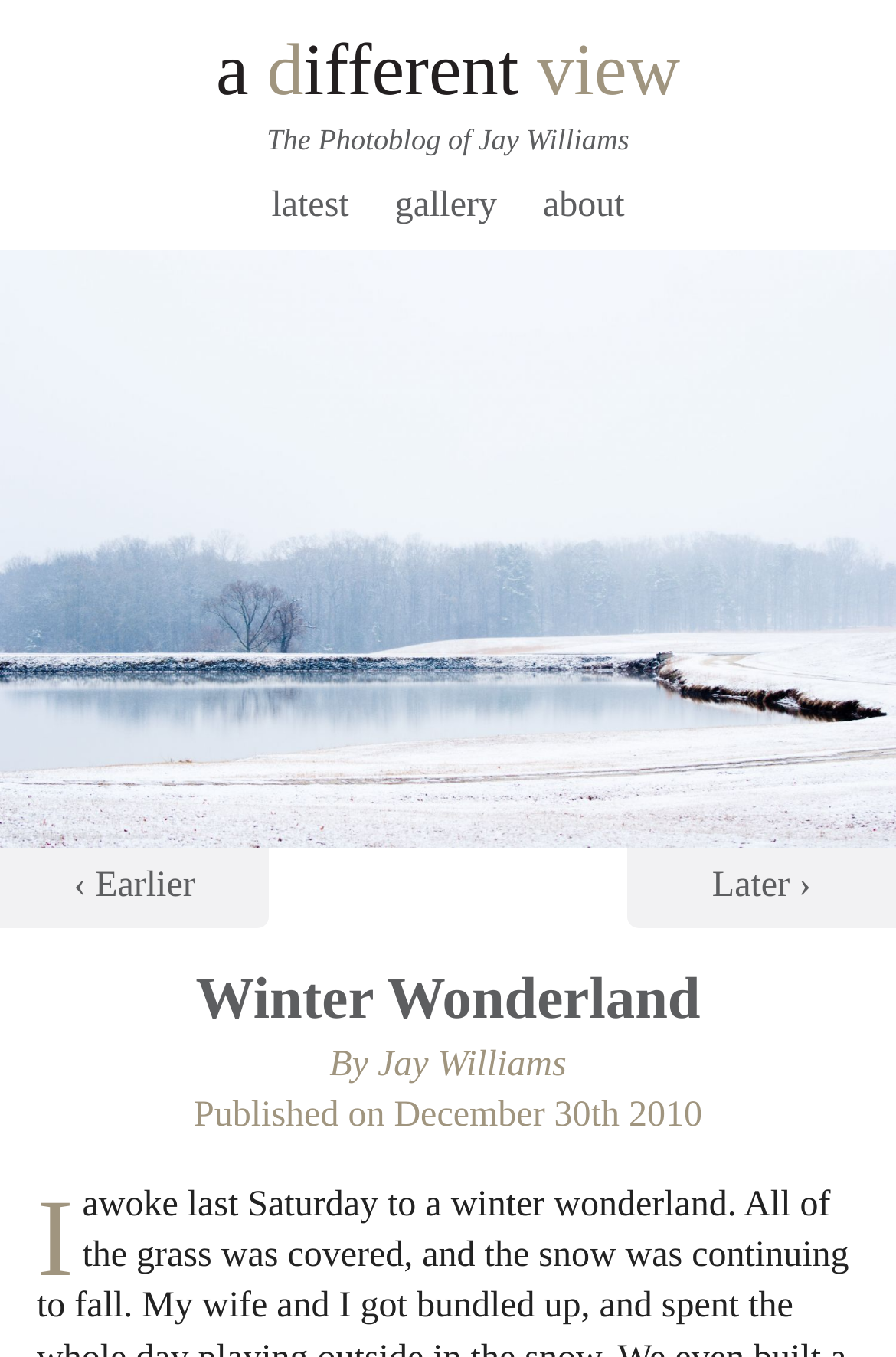From the webpage screenshot, predict the bounding box of the UI element that matches this description: "A Different View".

[0.241, 0.02, 0.759, 0.081]